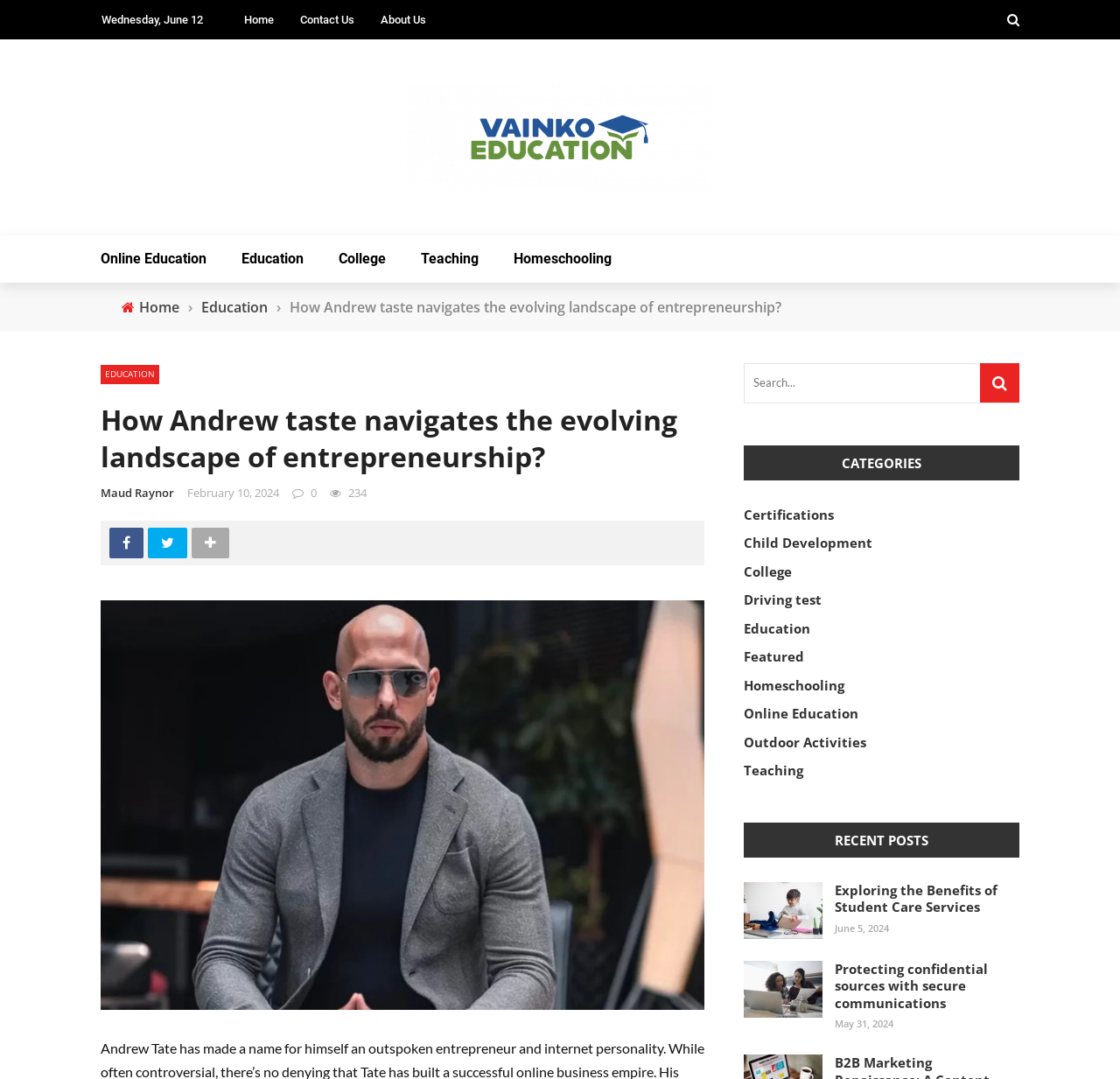Specify the bounding box coordinates of the area to click in order to execute this command: 'Visit the 'Education' category'. The coordinates should consist of four float numbers ranging from 0 to 1, and should be formatted as [left, top, right, bottom].

[0.2, 0.218, 0.287, 0.262]